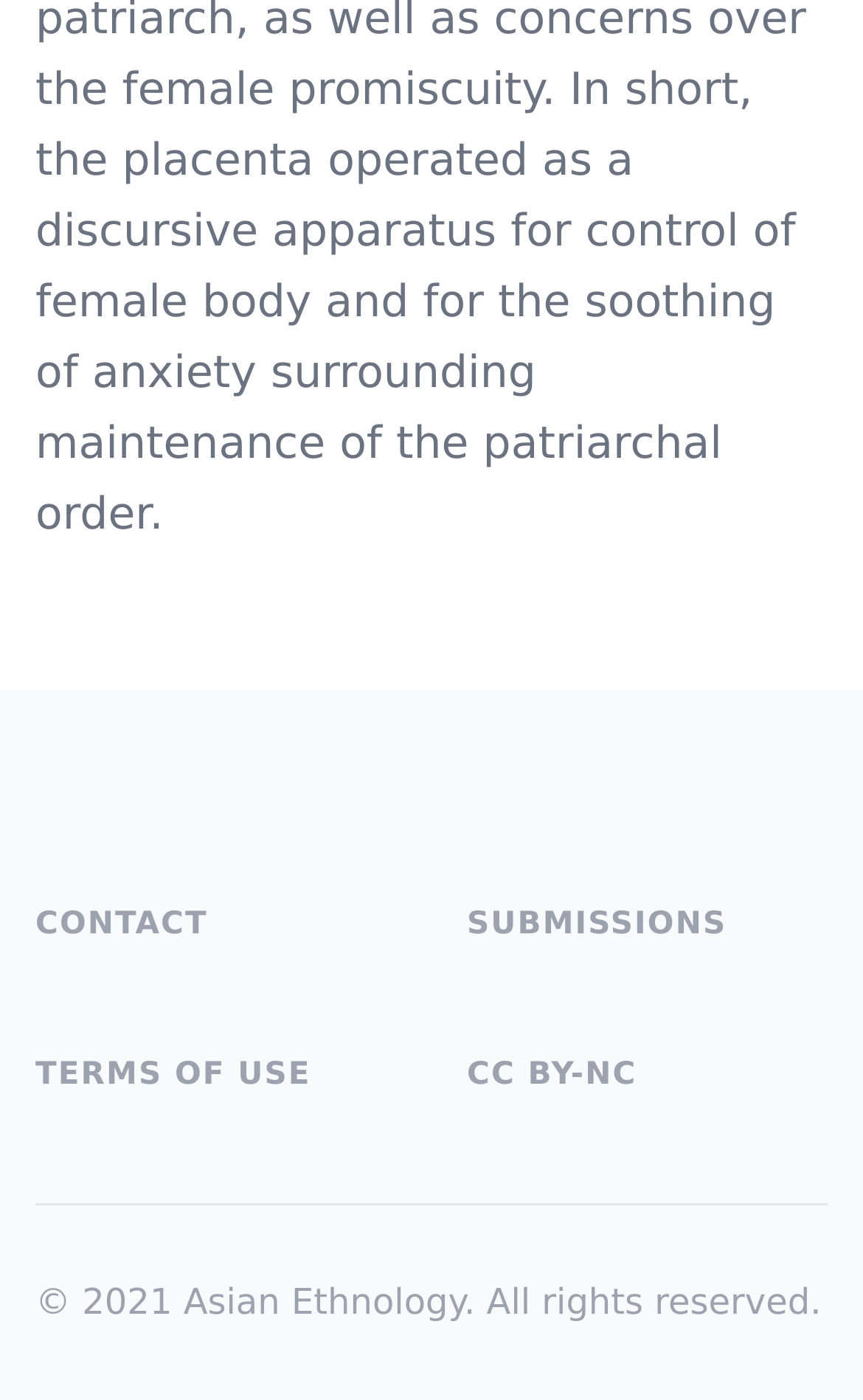Predict the bounding box for the UI component with the following description: "Terms of Use".

[0.041, 0.755, 0.36, 0.78]